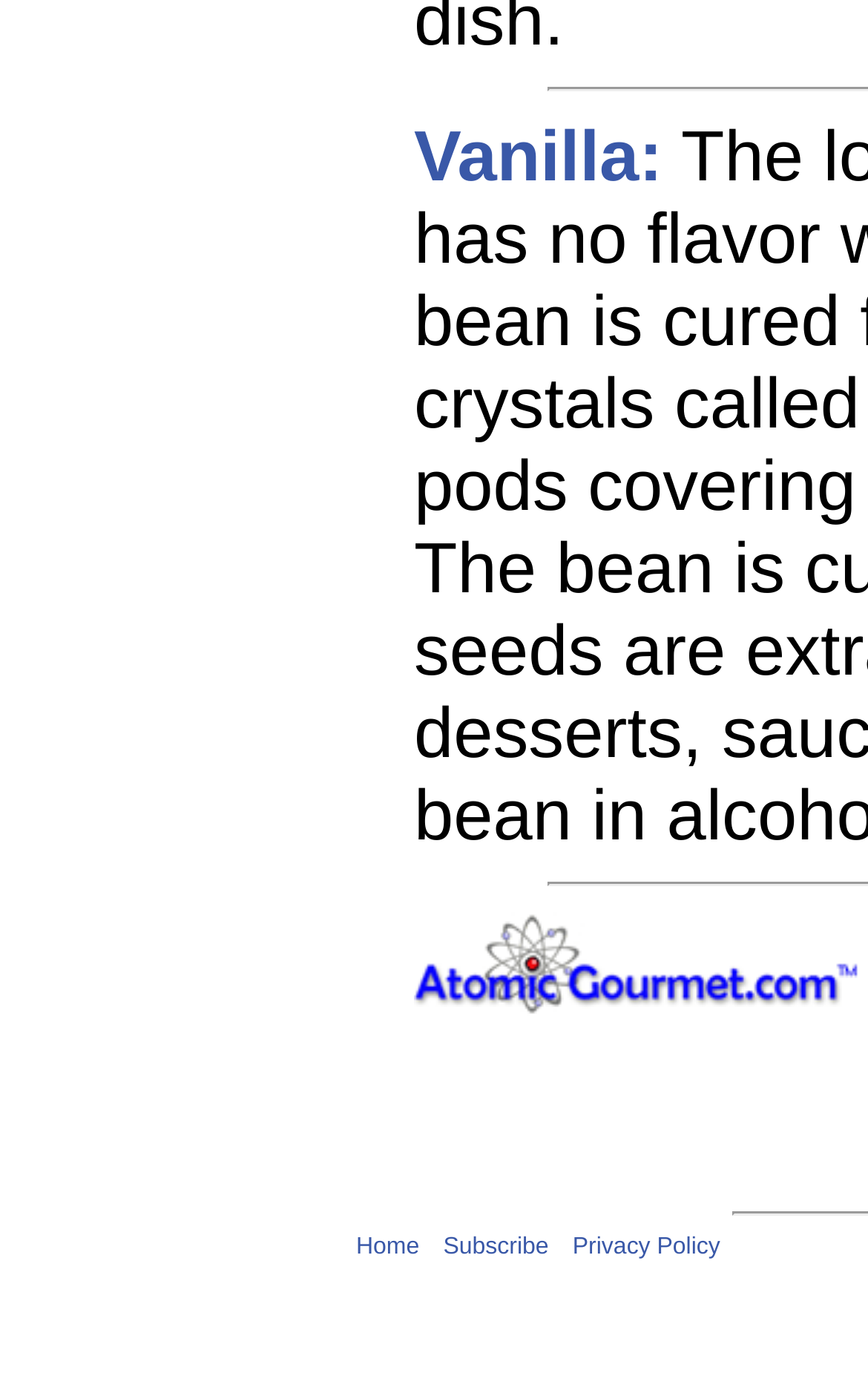What is the text above the image?
Please use the visual content to give a single word or phrase answer.

Vanilla: